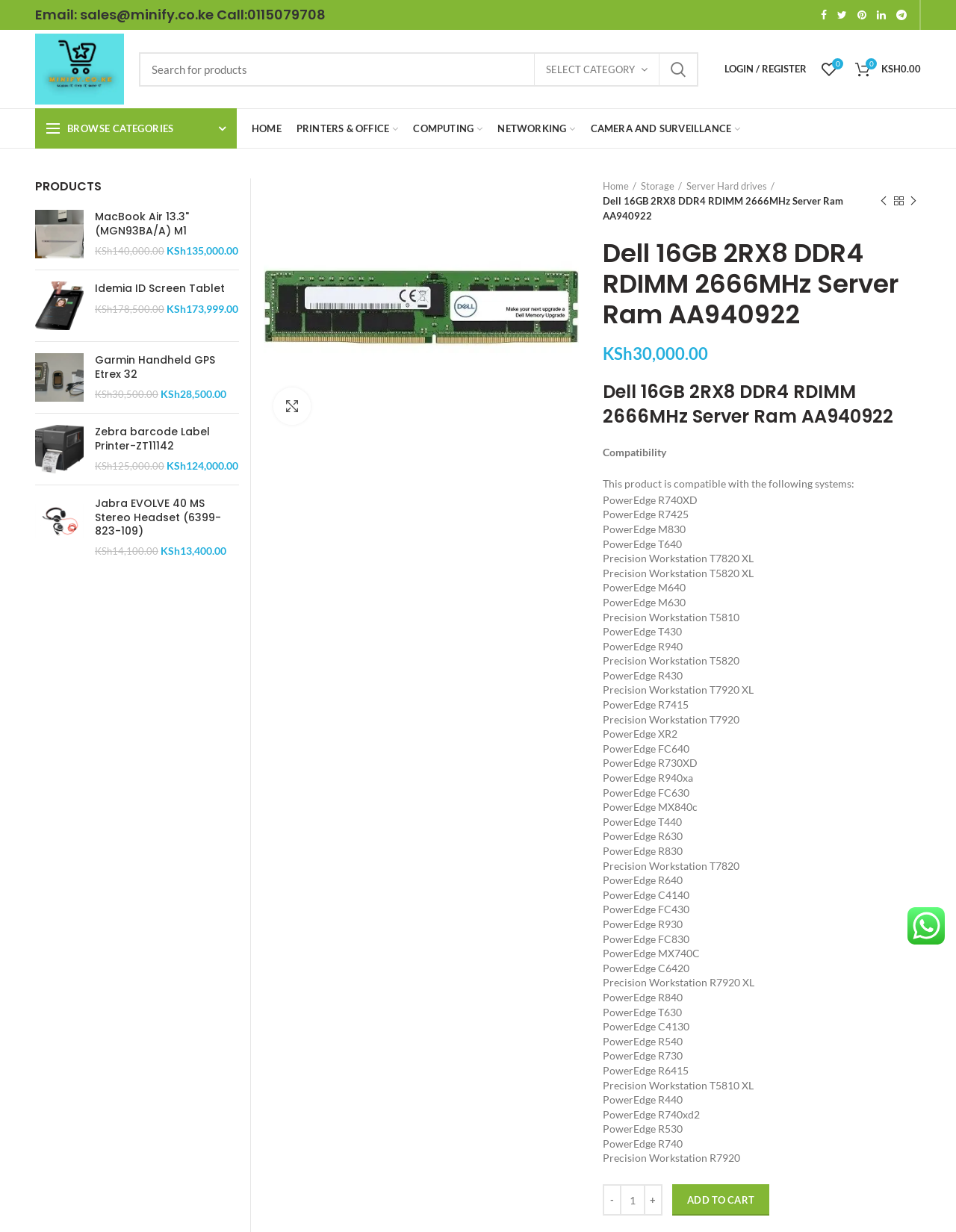Determine the bounding box for the UI element described here: "Idemia ID Screen Tablet".

[0.099, 0.229, 0.25, 0.24]